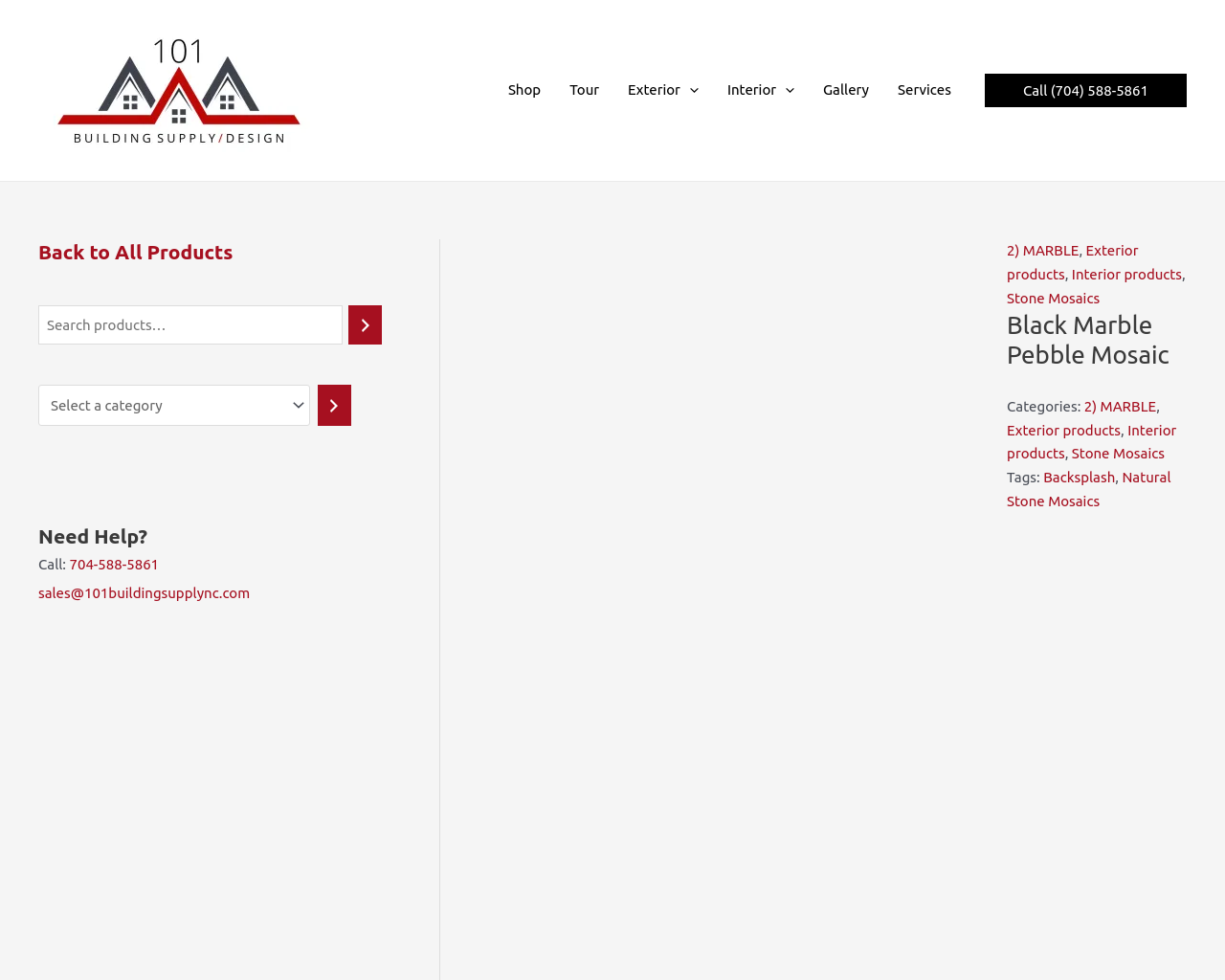Pinpoint the bounding box coordinates of the clickable area necessary to execute the following instruction: "View the 'Gallery'". The coordinates should be given as four float numbers between 0 and 1, namely [left, top, right, bottom].

[0.66, 0.08, 0.721, 0.104]